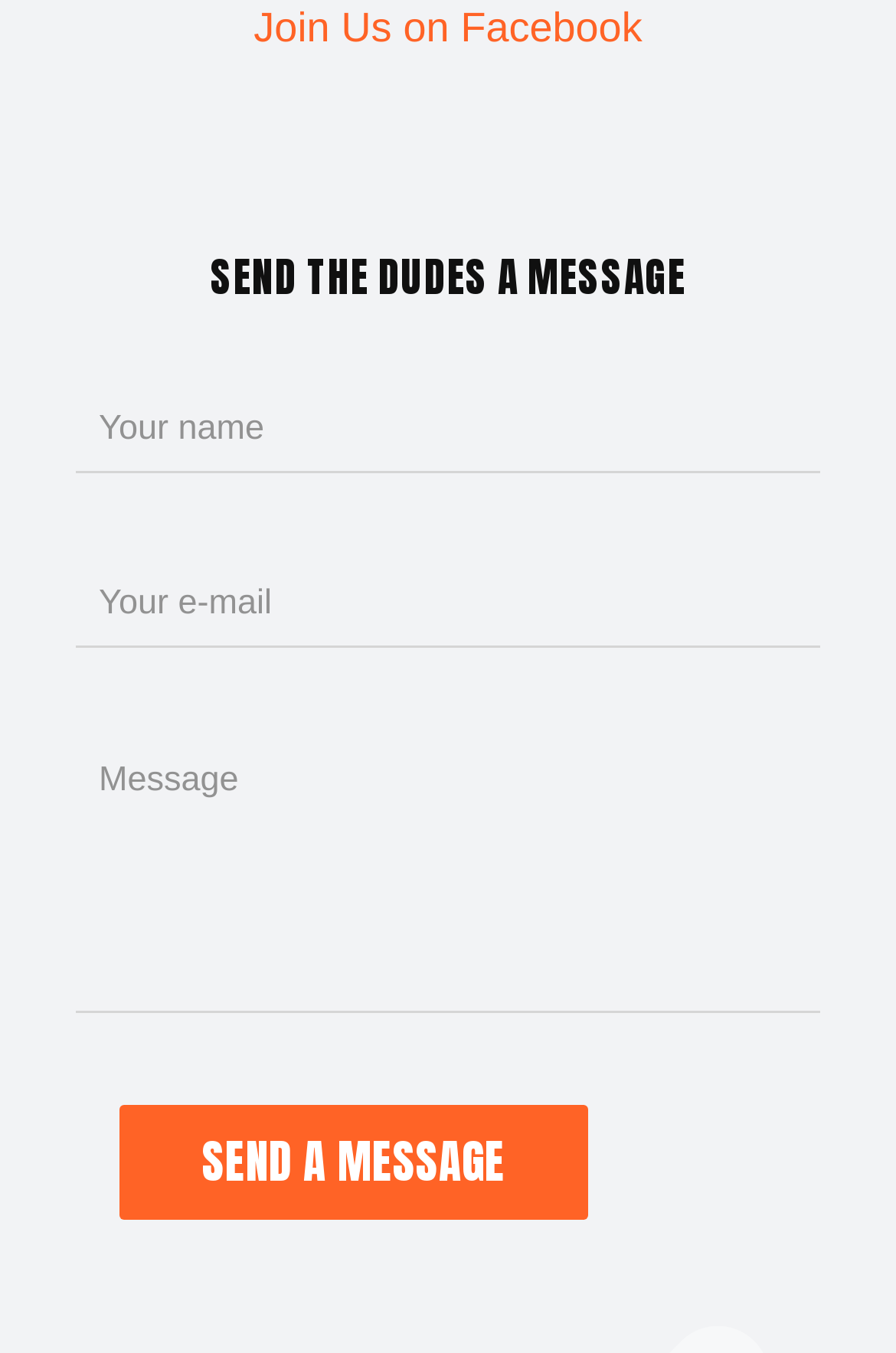Using the webpage screenshot, locate the HTML element that fits the following description and provide its bounding box: "Join Us on Facebook".

[0.085, 0.0, 0.915, 0.041]